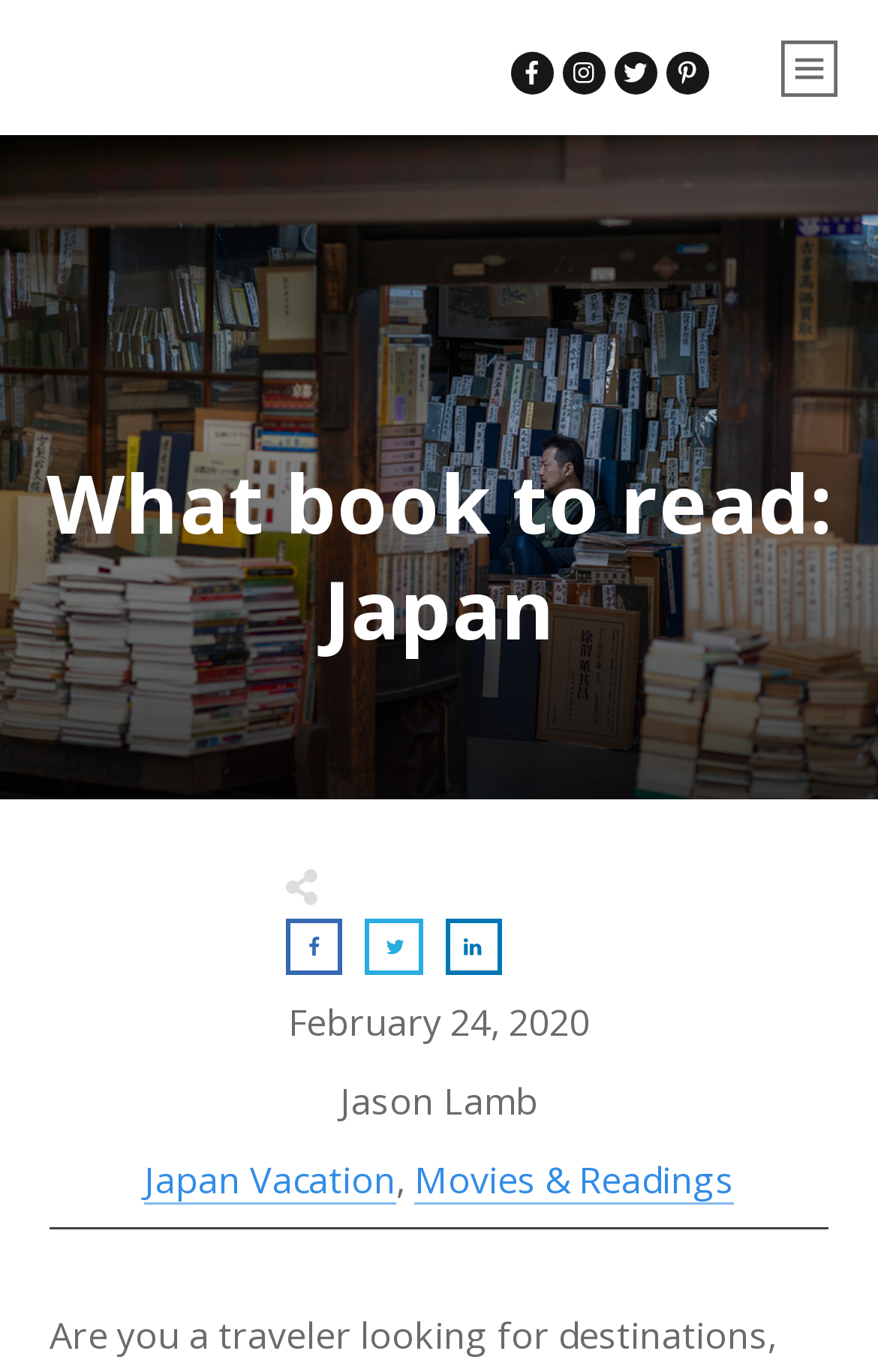How many book recommendations are there?
Please look at the screenshot and answer using one word or phrase.

3